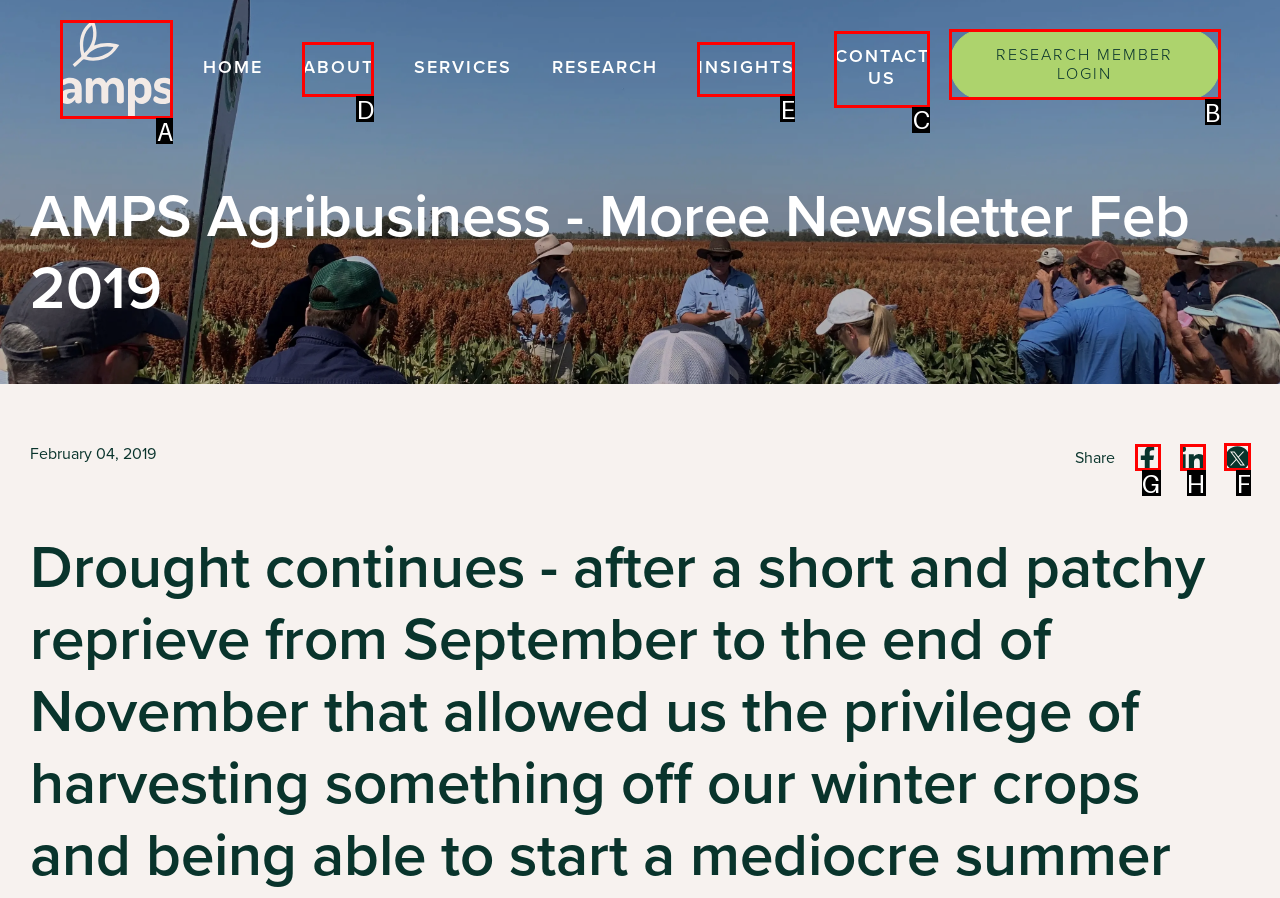To complete the instruction: Share on Twitter, which HTML element should be clicked?
Respond with the option's letter from the provided choices.

F